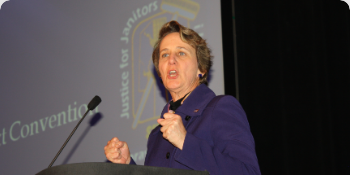Utilize the information from the image to answer the question in detail:
What is the woman's demeanor during the speech?

The woman's expressive gestures and focused demeanor convey a strong commitment to the message she is delivering, underscoring the importance of her advocacy work and suggesting that she is fully engaged in the moment.